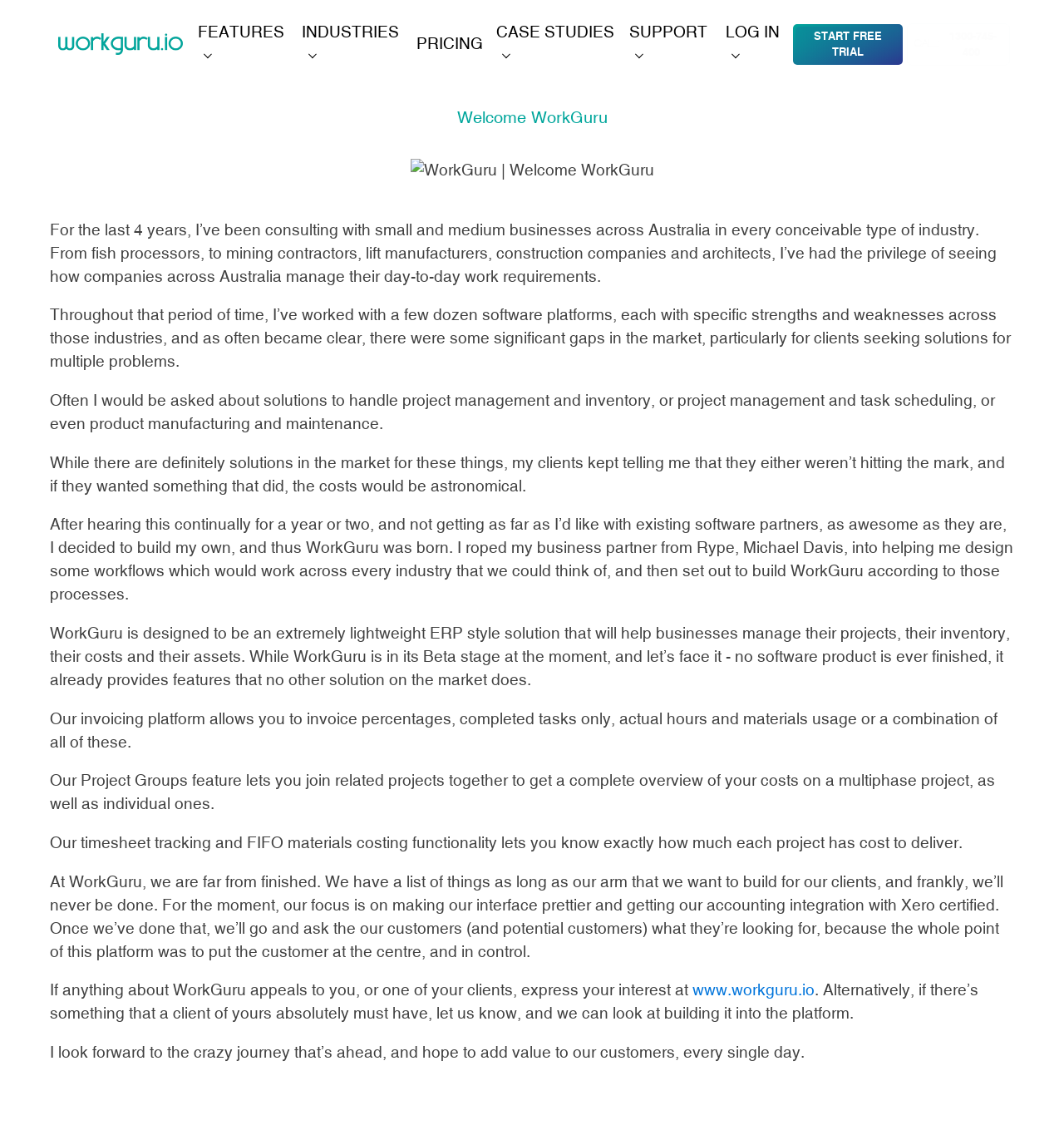Provide the bounding box coordinates, formatted as (top-left x, top-left y, bottom-right x, bottom-right y), with all values being floating point numbers between 0 and 1. Identify the bounding box of the UI element that matches the description: Case Studies

[0.46, 0.0, 0.585, 0.078]